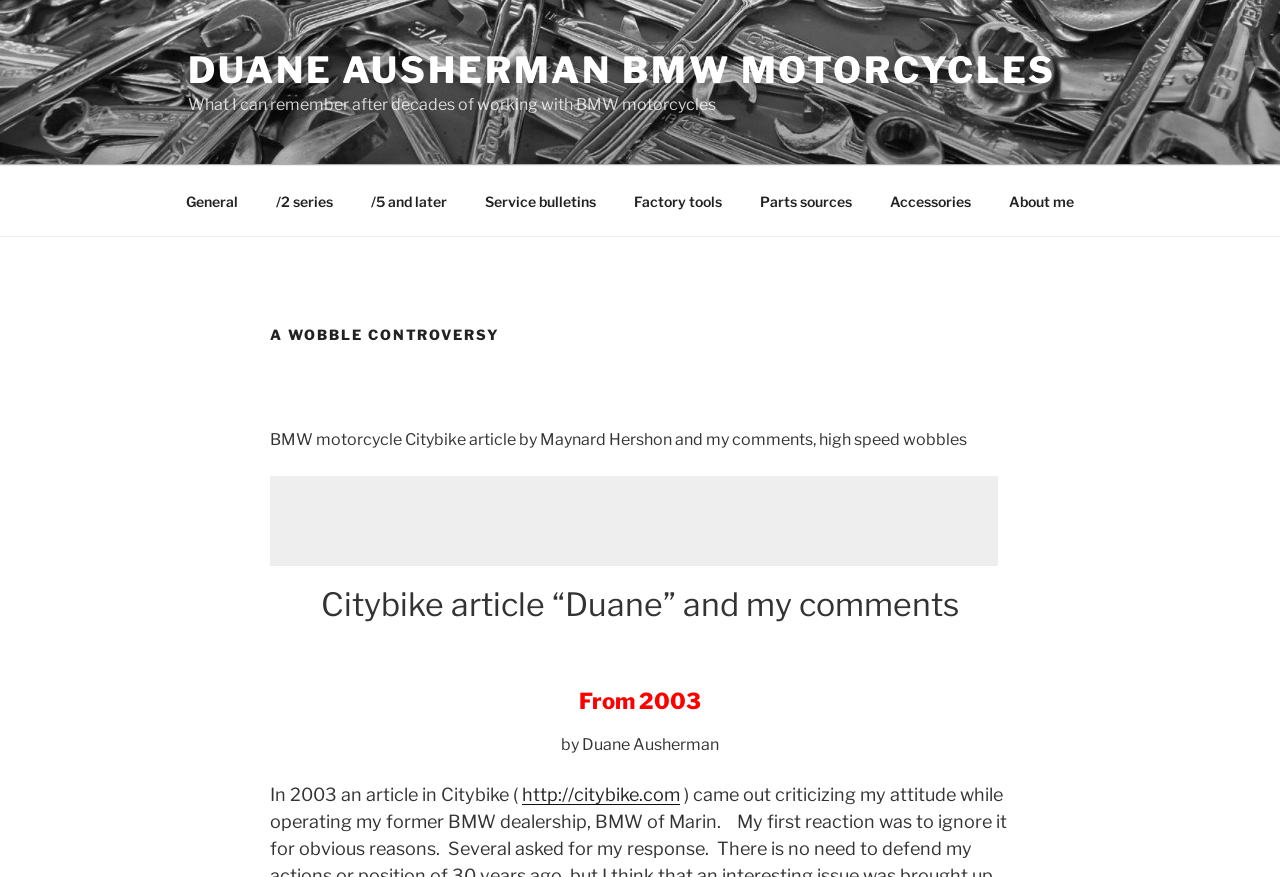What type of vehicles is the webpage about?
Give a single word or phrase as your answer by examining the image.

BMW motorcycles